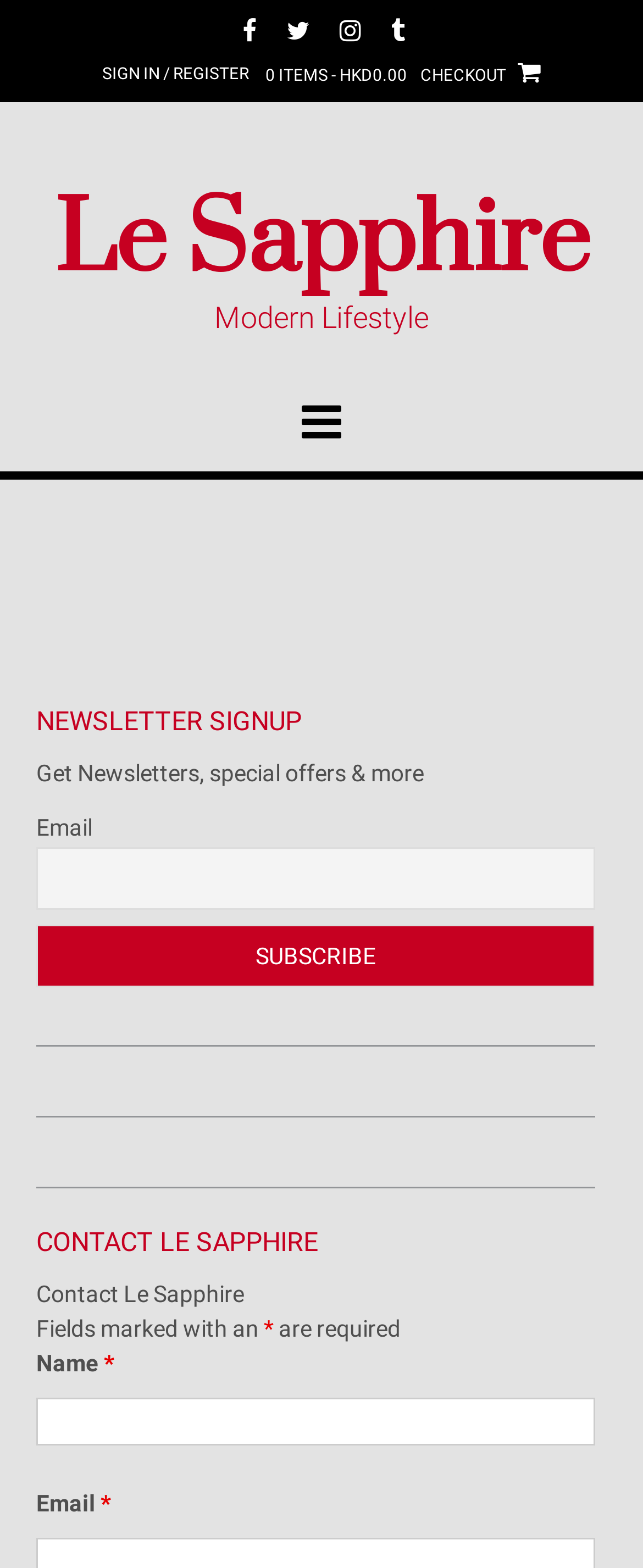Respond to the question below with a single word or phrase:
What is the heading 'CONTACT LE SAPPHIRE' about?

Contact information